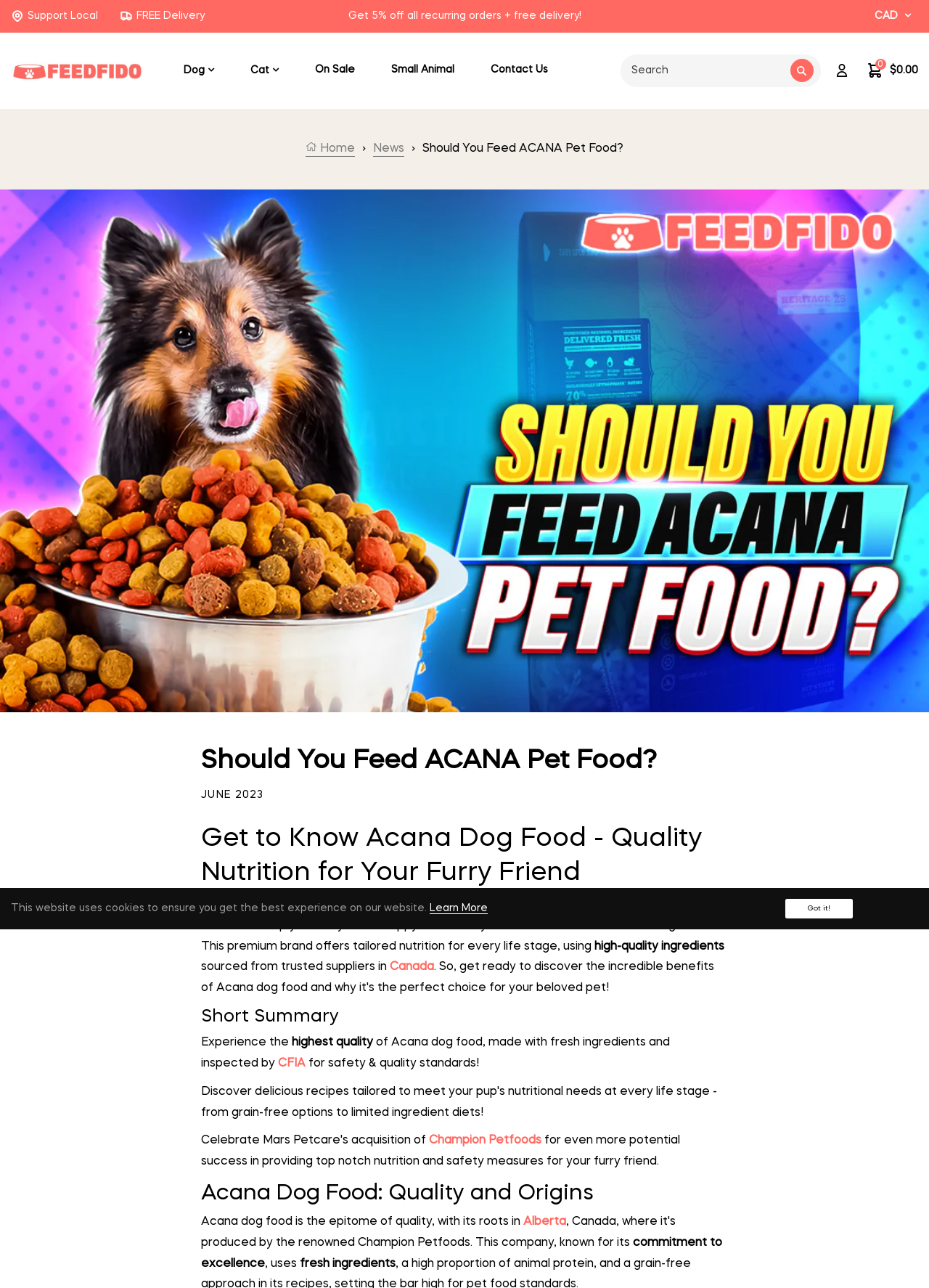Create a detailed summary of the webpage's content and design.

This webpage appears to be a pet food-related website, specifically discussing ACANA pet food. At the top of the page, there is a header section with several elements, including two images, a "Support Local" text, a "FREE Delivery" text, and a promotional message about getting 5% off all recurring orders with free delivery. 

To the right of the header section, there are several links, including "Feed Fido", "Dog", "Cat", "On Sale", "Small Animal", and "Contact Us". Below these links, there is a search bar with a search button and a cart icon with a "Cart 0 $0.00" text.

The main content of the webpage is divided into sections, with the first section having a heading "Should You Feed ACANA Pet Food?" and a large image below it. The next section has a heading "Get to Know Acana Dog Food - Quality Nutrition for Your Furry Friend" and several paragraphs of text discussing the quality and nutrition of ACANA dog food. 

There are also several links and headings throughout this section, including "Acana", "Canada", "CFIA", and "Champion Petfoods". The text discusses the quality ingredients and safety standards of ACANA dog food. 

Further down the page, there is another section with a heading "Acana Dog Food: Quality and Origins" and more text discussing the quality and origins of ACANA dog food. 

At the bottom of the page, there is a message about the website using cookies, with a "Learn More" link and a "Got it!" button.